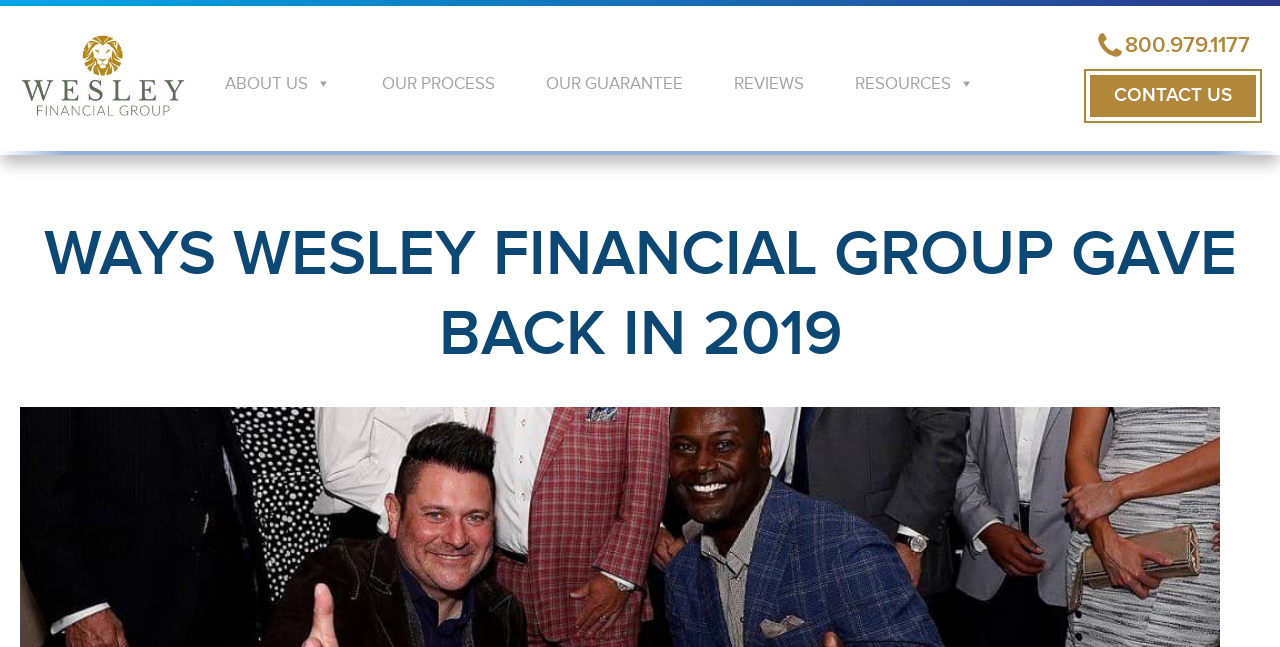Summarize the contents and layout of the webpage in detail.

The webpage is about Wesley Financial Group, LLC, and its philanthropy efforts. At the top left corner, there is a logo of the company, accompanied by a link to the homepage. 

To the right of the logo, there is a navigation menu with five links: "ABOUT US", "OUR PROCESS", "OUR GUARANTEE", "REVIEWS", and "RESOURCES". The "ABOUT US" and "RESOURCES" links have dropdown menus.

On the top right corner, there is a phone number "800.979.1177" with a phone icon next to it, and a "CONTACT US" link below it.

The main content of the webpage is headed by a title "WAYS WESLEY FINANCIAL GROUP GAVE BACK IN 2019", which takes up a significant portion of the page.